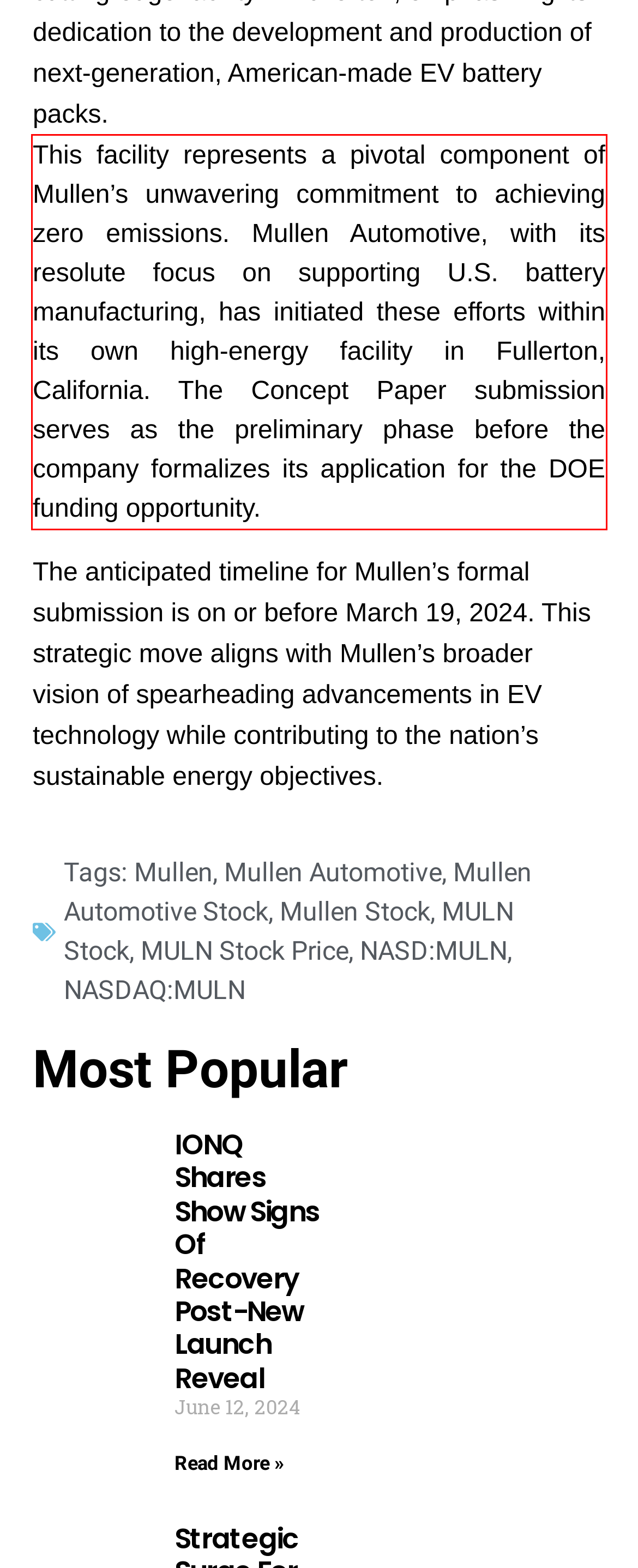With the given screenshot of a webpage, locate the red rectangle bounding box and extract the text content using OCR.

This facility represents a pivotal component of Mullen’s unwavering commitment to achieving zero emissions. Mullen Automotive, with its resolute focus on supporting U.S. battery manufacturing, has initiated these efforts within its own high-energy facility in Fullerton, California. The Concept Paper submission serves as the preliminary phase before the company formalizes its application for the DOE funding opportunity.